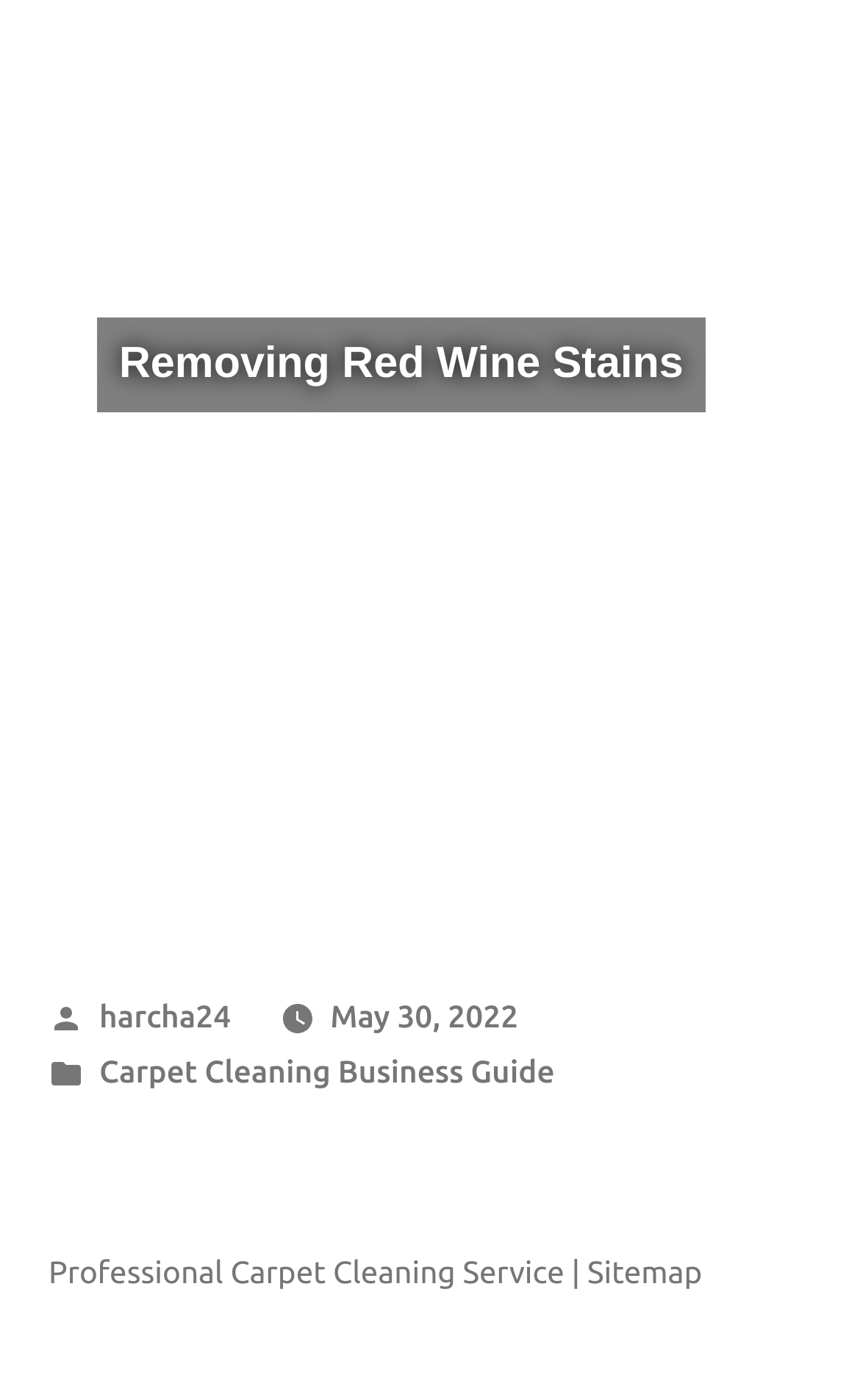Provide a thorough and detailed response to the question by examining the image: 
Who posted the article?

In the footer section of the webpage, there is a 'Posted by' text followed by a link with the text 'harcha24', indicating that harcha24 is the author of the article.